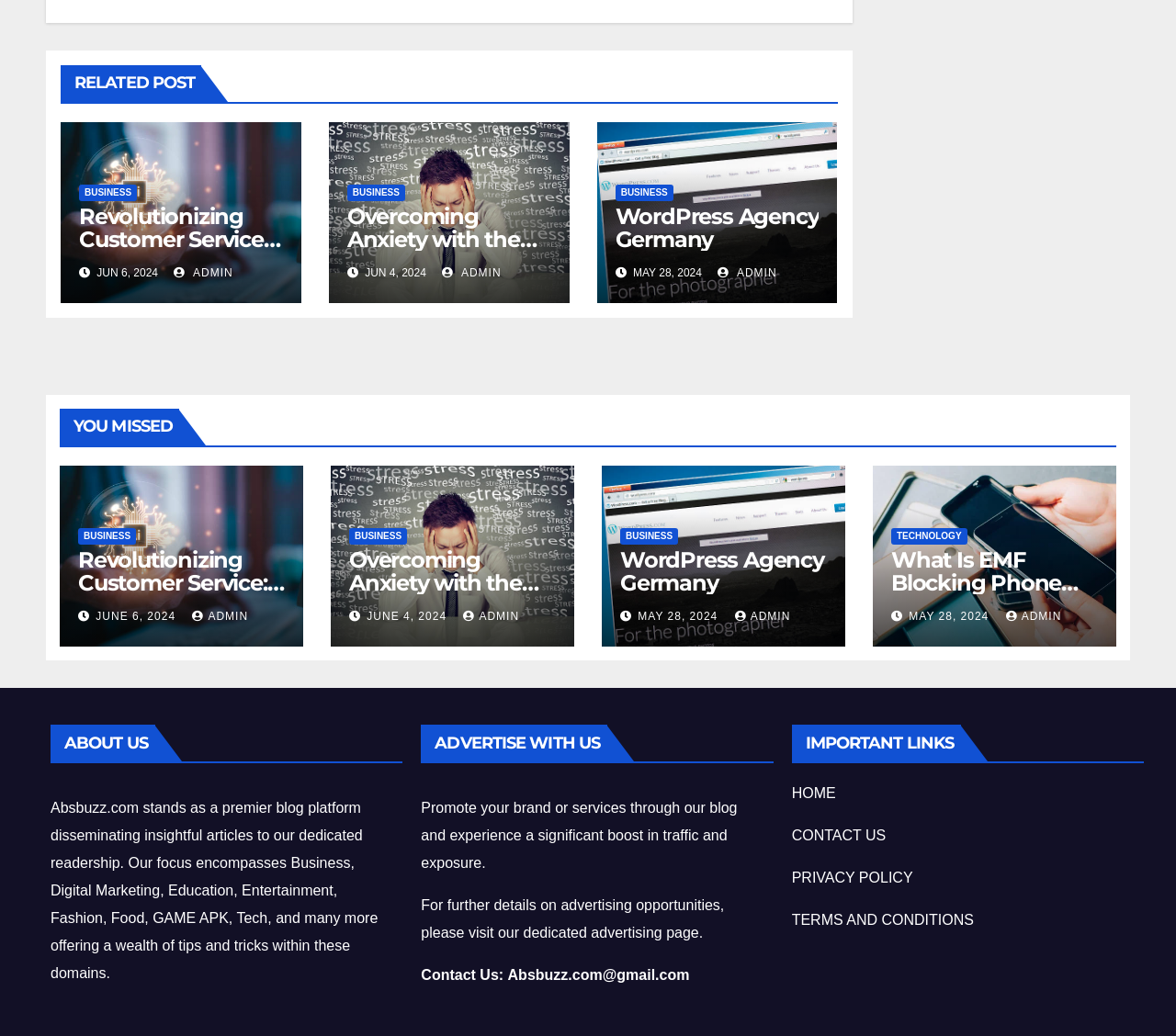Please locate the UI element described by "TERMS AND CONDITIONS" and provide its bounding box coordinates.

[0.673, 0.88, 0.828, 0.895]